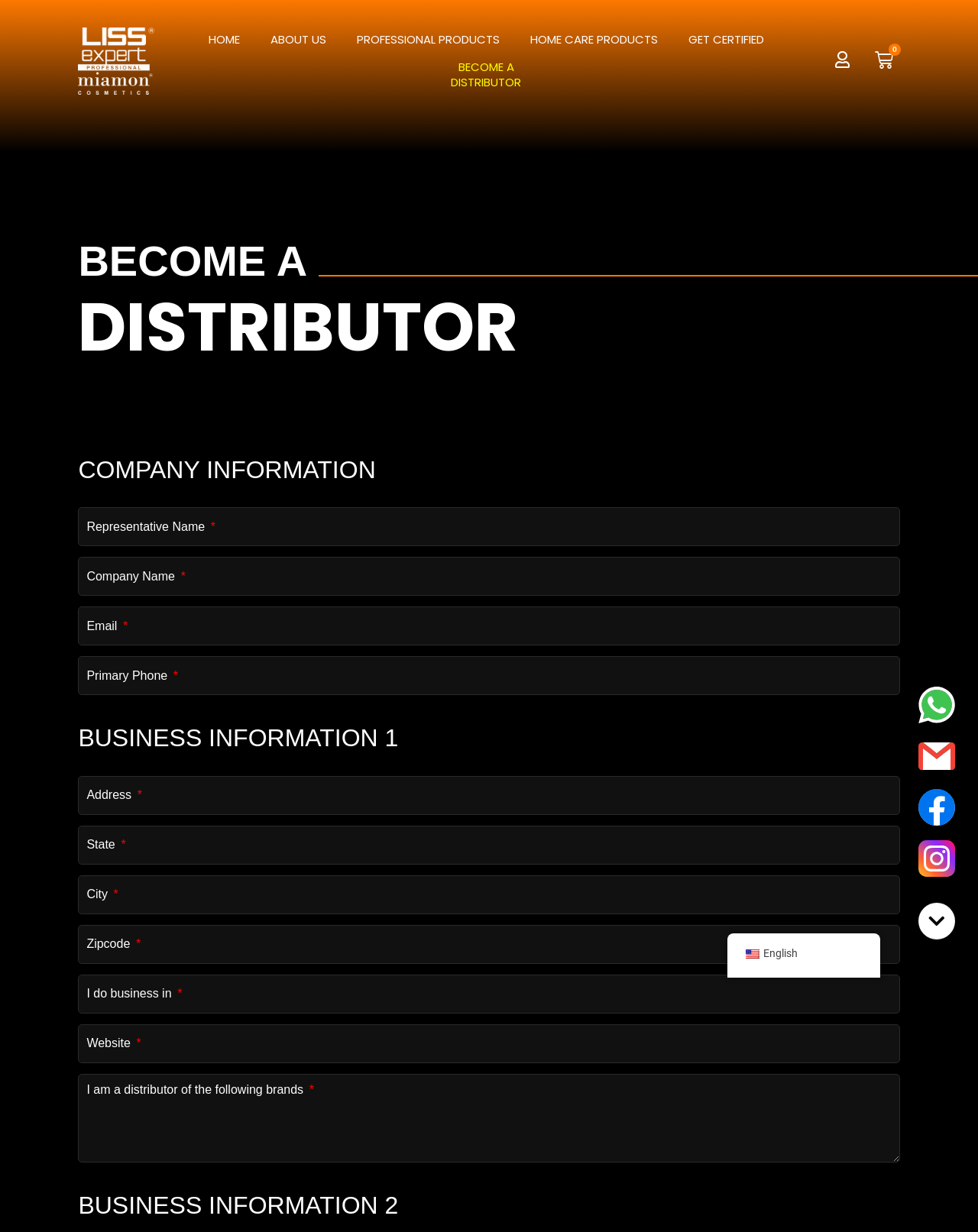Locate the bounding box coordinates of the element I should click to achieve the following instruction: "Click BECOME A DISTRIBUTOR".

[0.446, 0.043, 0.549, 0.078]